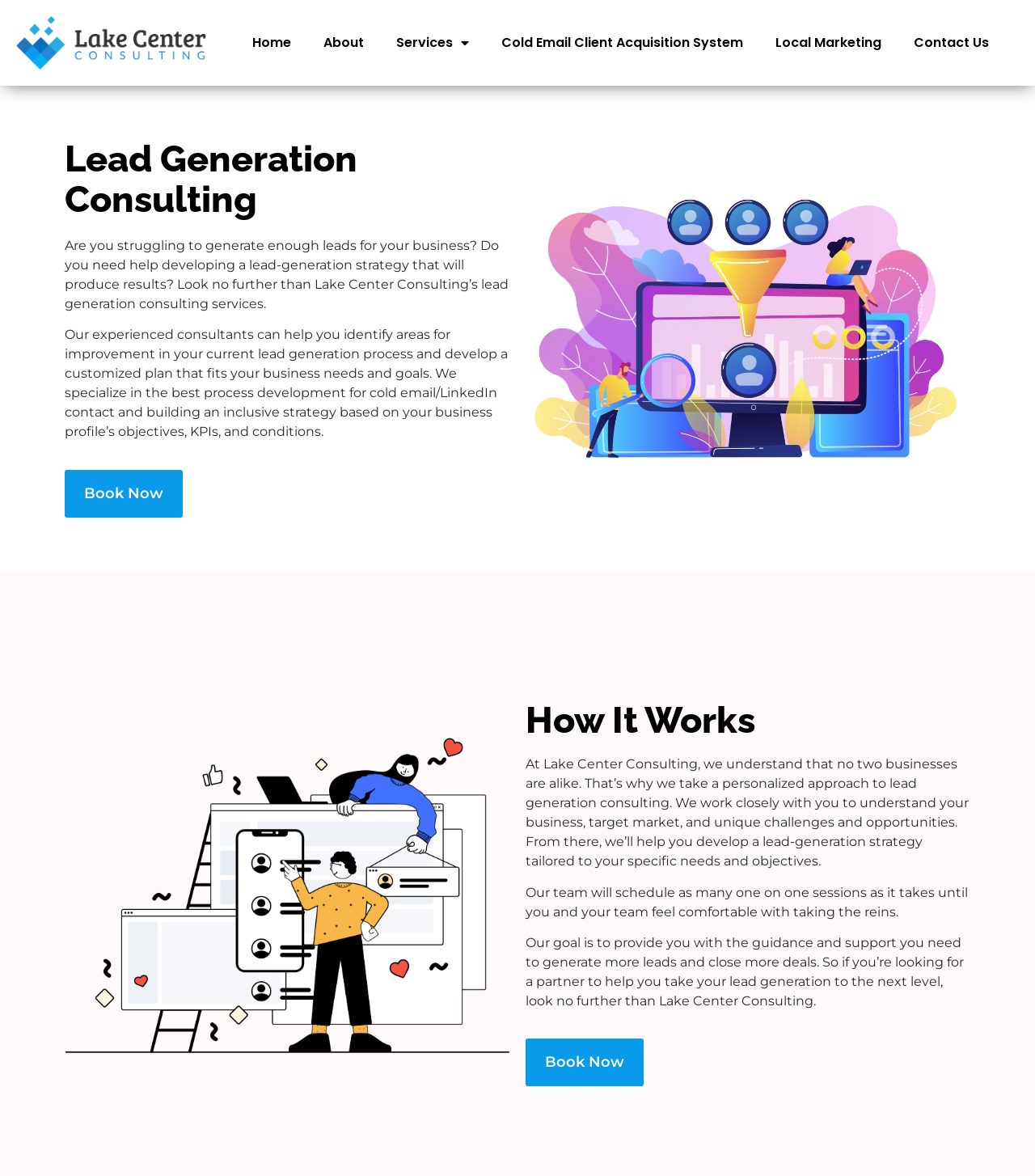Determine the bounding box coordinates in the format (top-left x, top-left y, bottom-right x, bottom-right y). Ensure all values are floating point numbers between 0 and 1. Identify the bounding box of the UI element described by: Services

[0.367, 0.021, 0.469, 0.052]